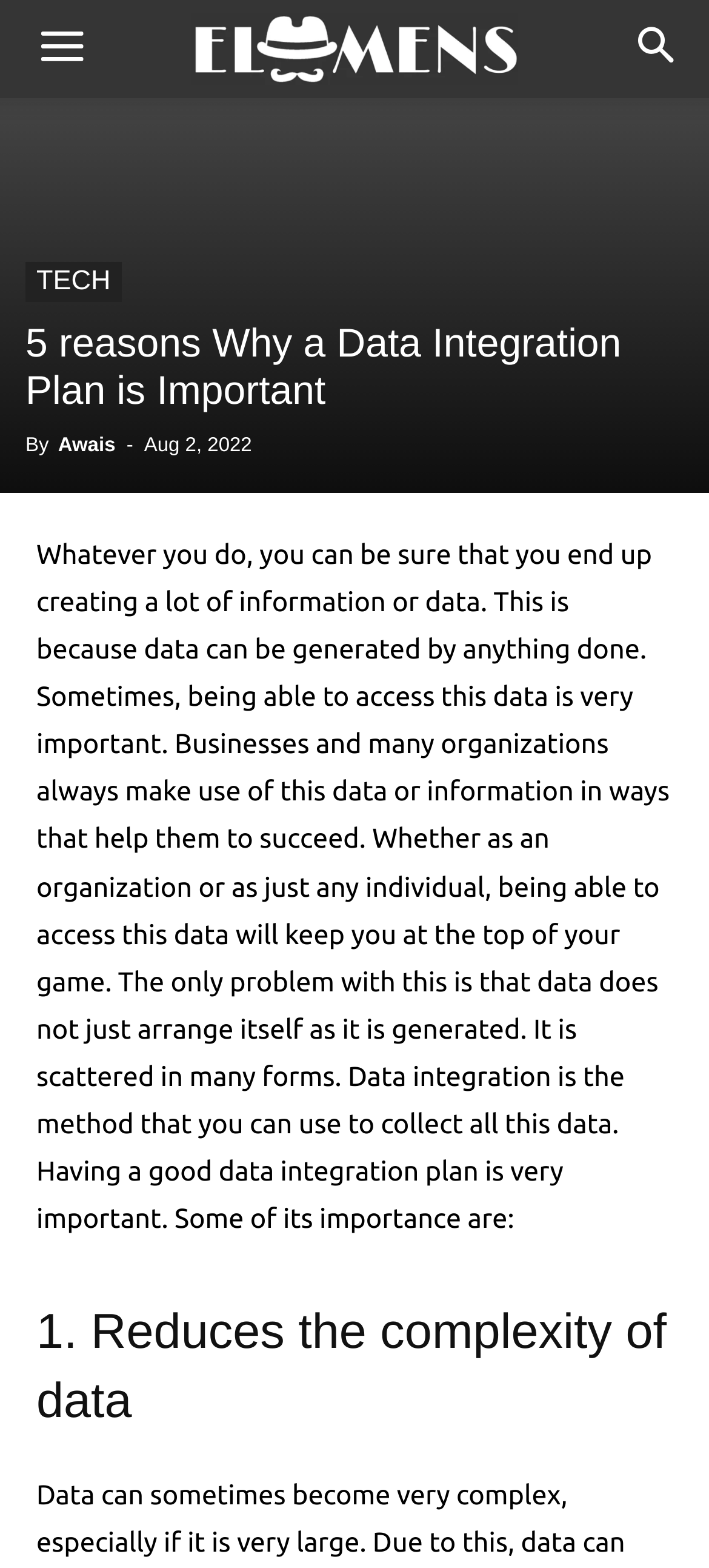What is the importance of data integration?
Please provide an in-depth and detailed response to the question.

According to the webpage, having a good data integration plan is very important. This is because data integration is the method that collects all the scattered data, and being able to access this data is crucial for businesses and organizations to succeed.